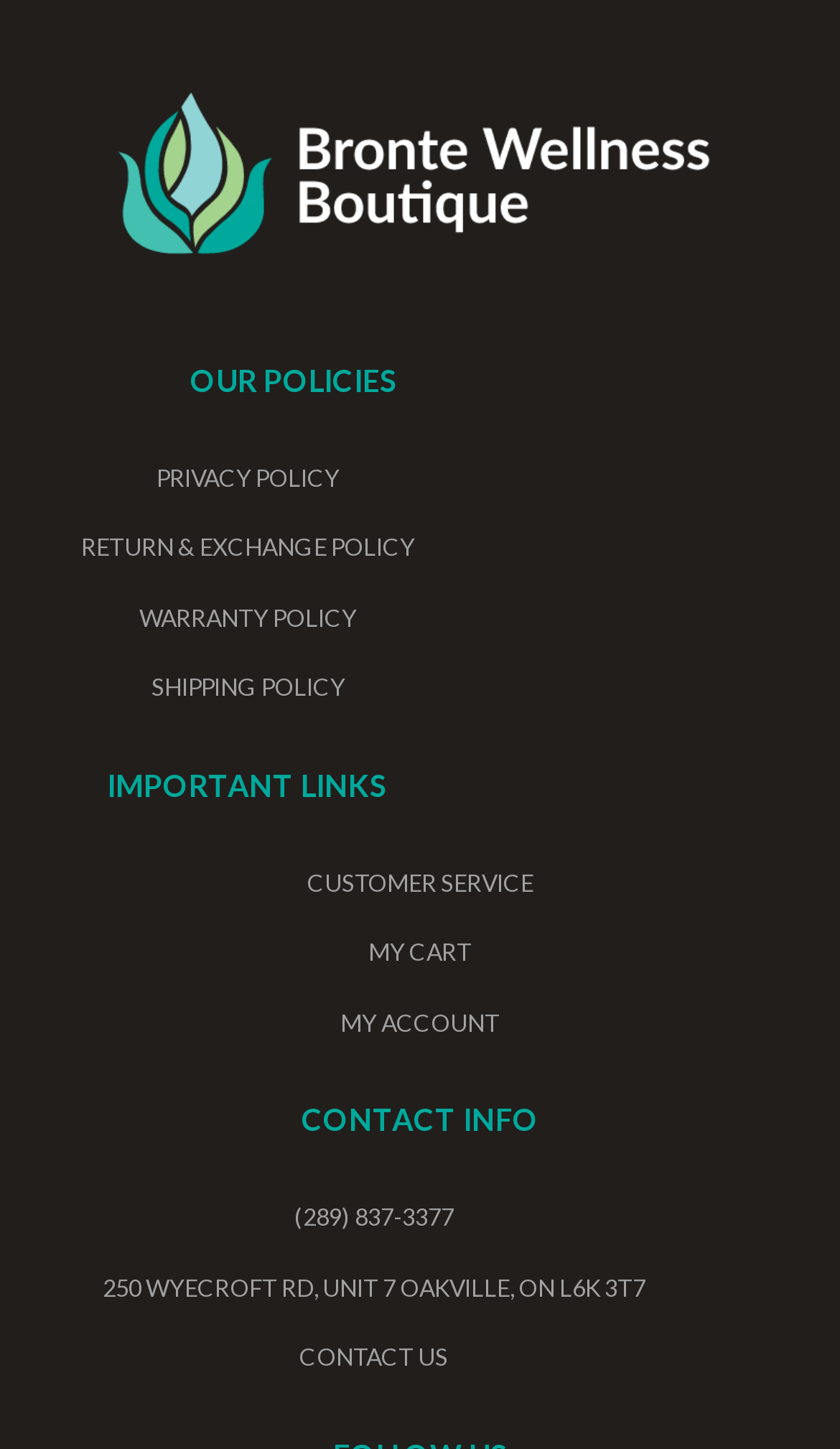Please identify the bounding box coordinates of the element's region that should be clicked to execute the following instruction: "check contact info". The bounding box coordinates must be four float numbers between 0 and 1, i.e., [left, top, right, bottom].

[0.359, 0.76, 0.641, 0.785]